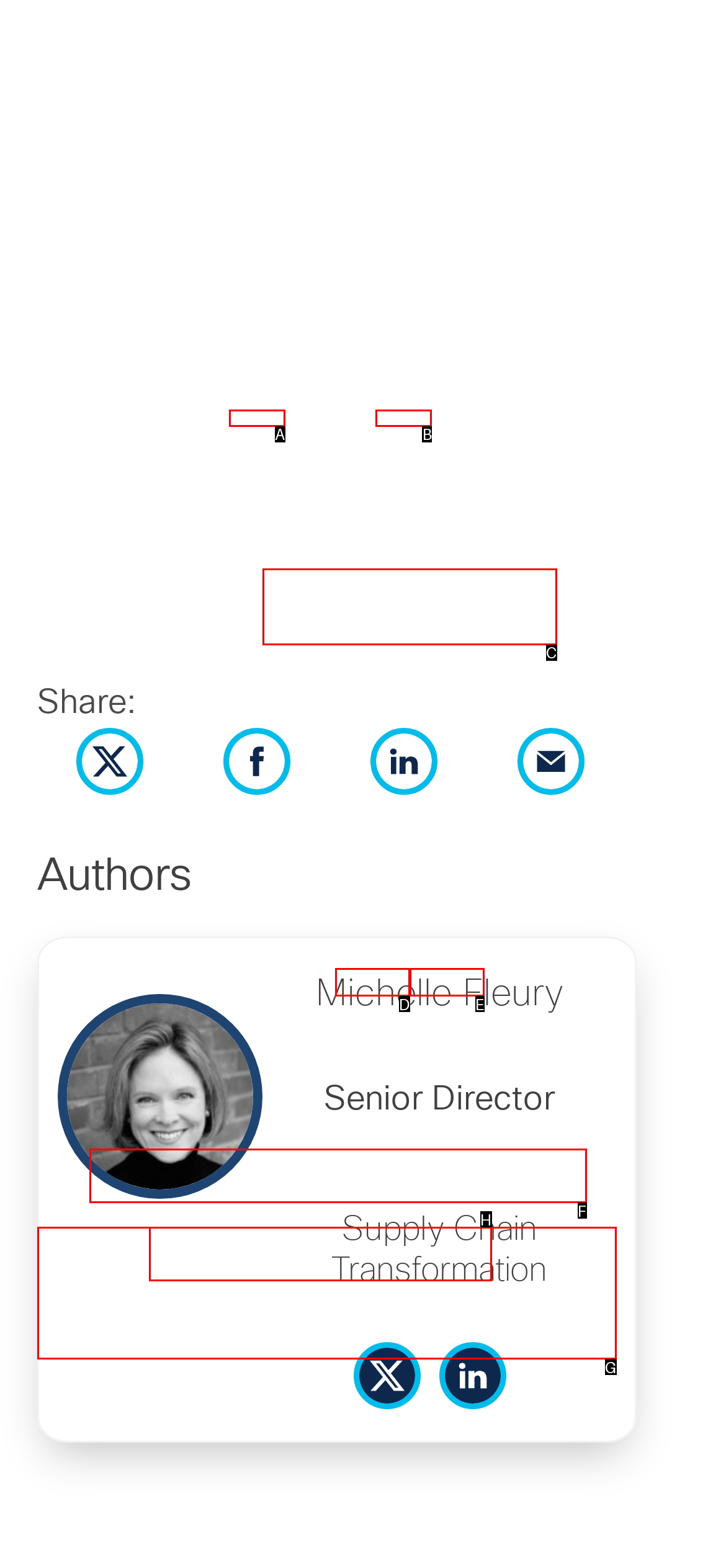Find the option that matches this description: Cisco Security and Trust Organization
Provide the matching option's letter directly.

F